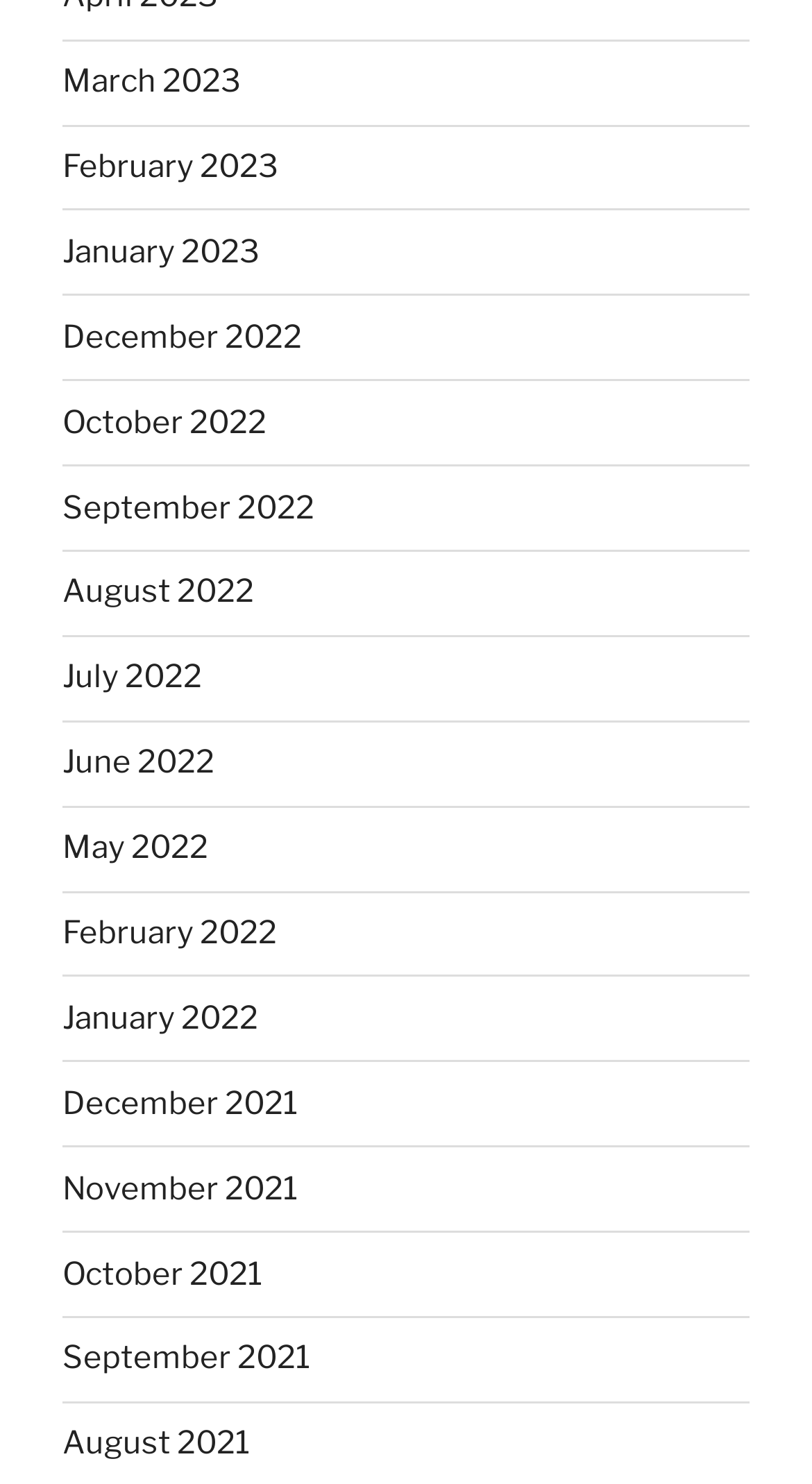Identify the bounding box coordinates of the clickable region to carry out the given instruction: "view October 2022".

[0.077, 0.272, 0.328, 0.297]